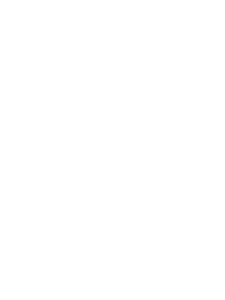What type of professionals should be entrusted with critical porch repair work?
Refer to the image and provide a one-word or short phrase answer.

Seasoned professionals